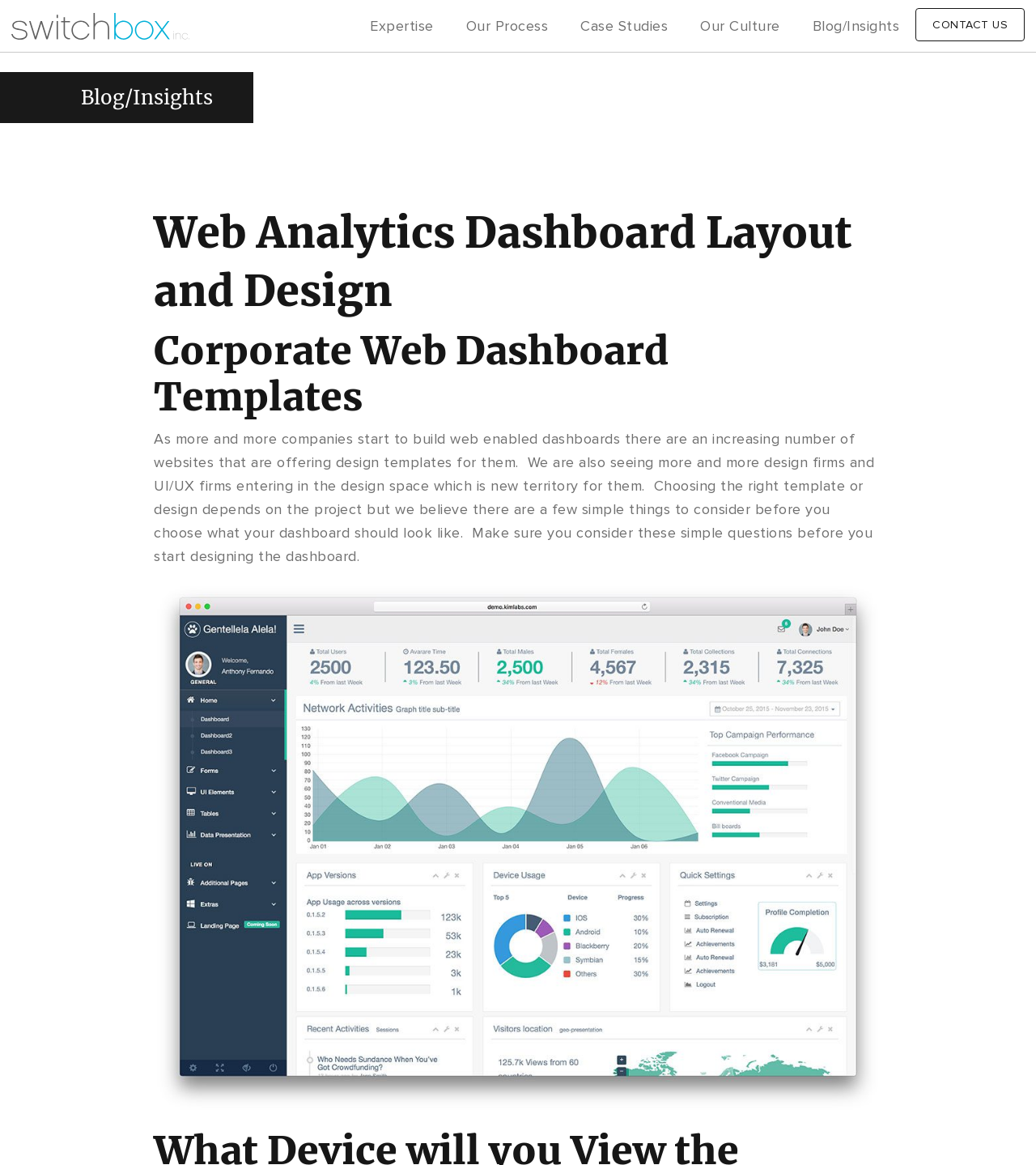Please determine the heading text of this webpage.

Web Analytics Dashboard Layout and Design